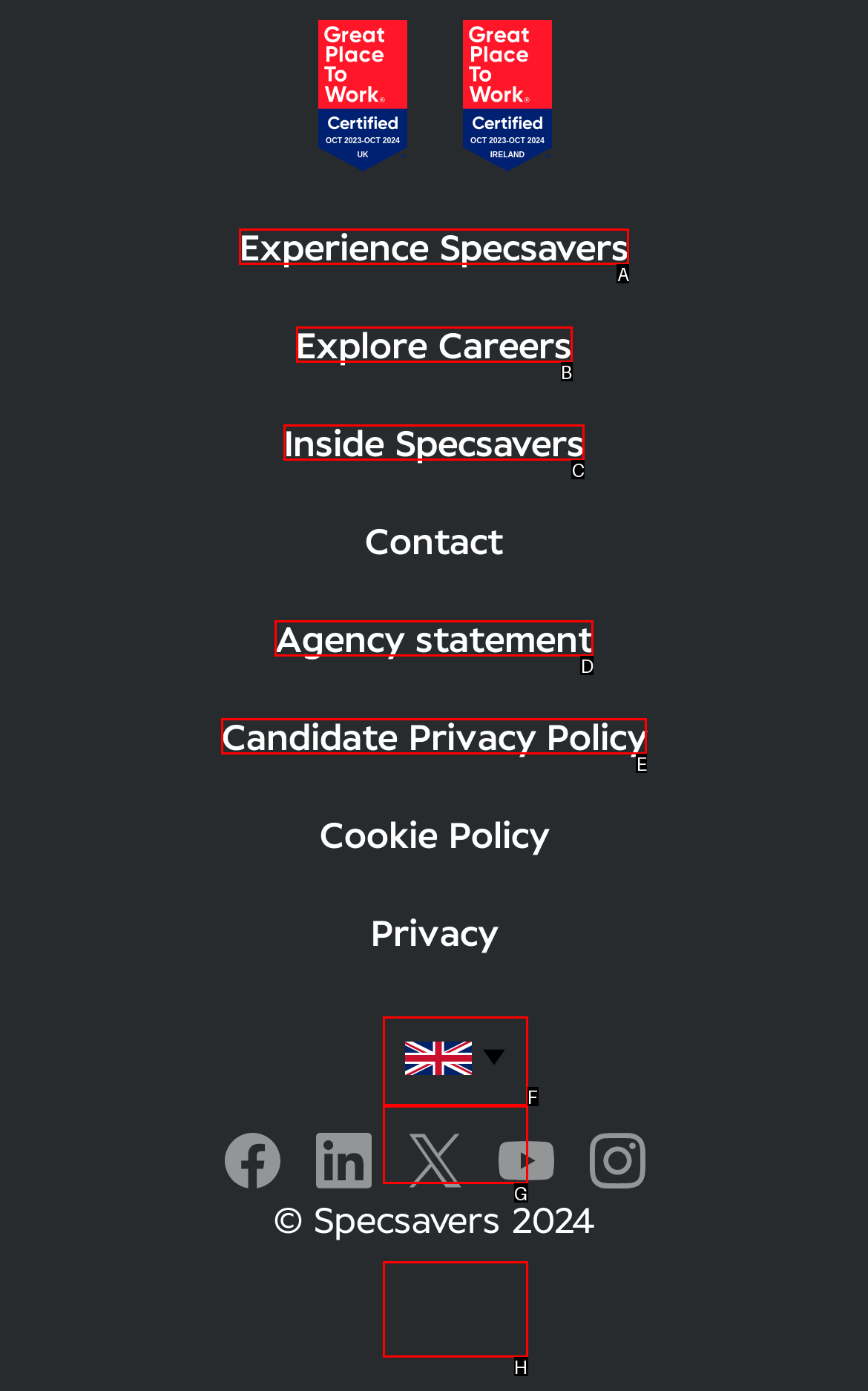Select the letter that corresponds to this element description: Candidate Privacy Policy
Answer with the letter of the correct option directly.

E